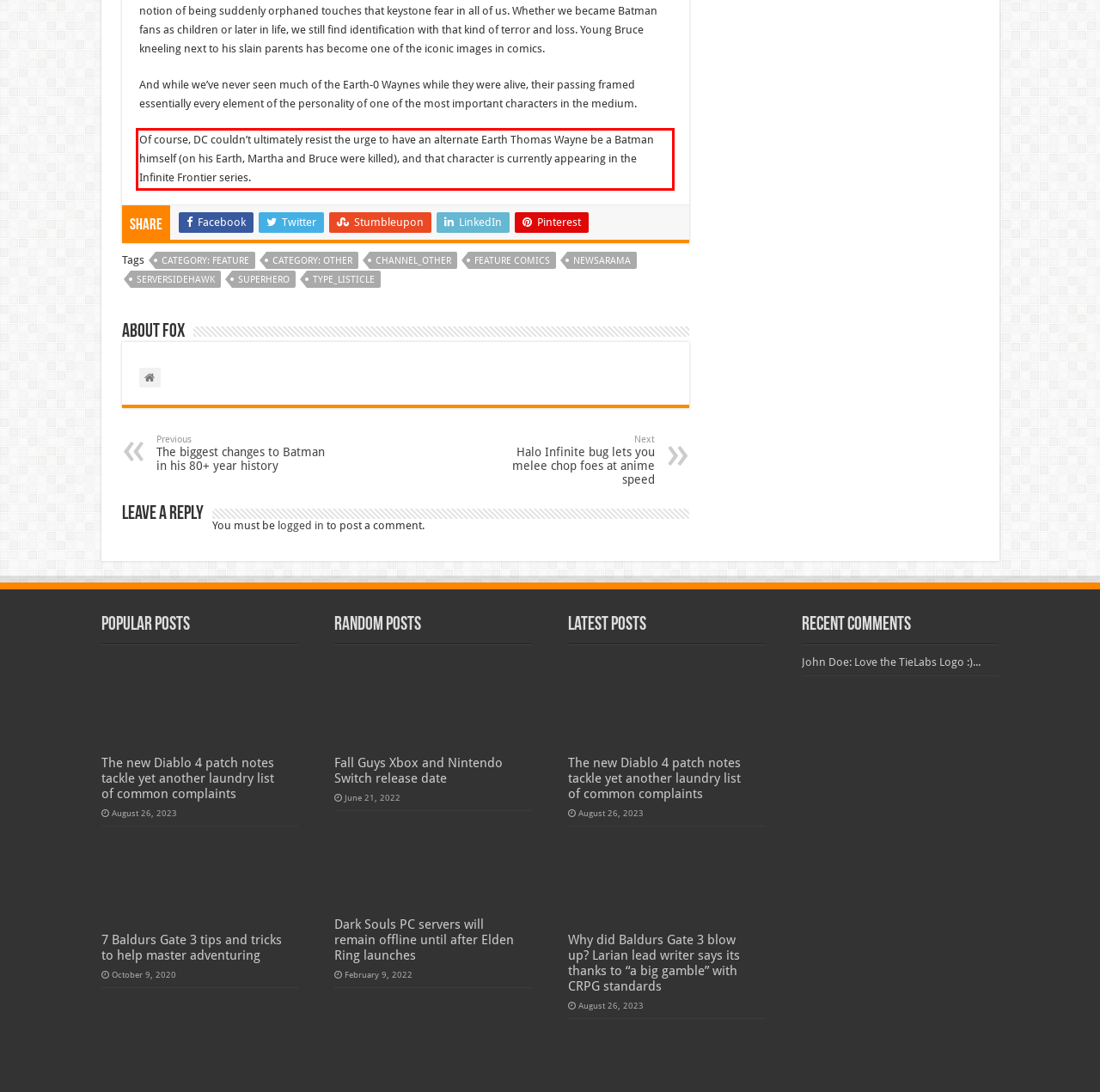Please perform OCR on the UI element surrounded by the red bounding box in the given webpage screenshot and extract its text content.

Of course, DC couldn’t ultimately resist the urge to have an alternate Earth Thomas Wayne be a Batman himself (on his Earth, Martha and Bruce were killed), and that character is currently appearing in the Infinite Frontier series.